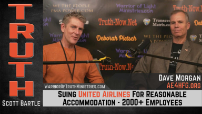Provide an in-depth description of the image you see.

In this image, Scott Bartle sits alongside Dave Morgan as they discuss significant legal actions being taken against United Airlines for reasonable accommodation regarding the COVID-19 vaccine mandate. The discussion highlights the implications for over 2,000 employees affected by these policies. The backdrop features branding from "Truth-Now.net," underscoring the emphasis on transparency and freedom of choice in the current vaccination landscape. Both figures are engaged in a serious dialogue, reflecting the urgency of their advocacy for rights and workplace safety in the face of mandated health measures.